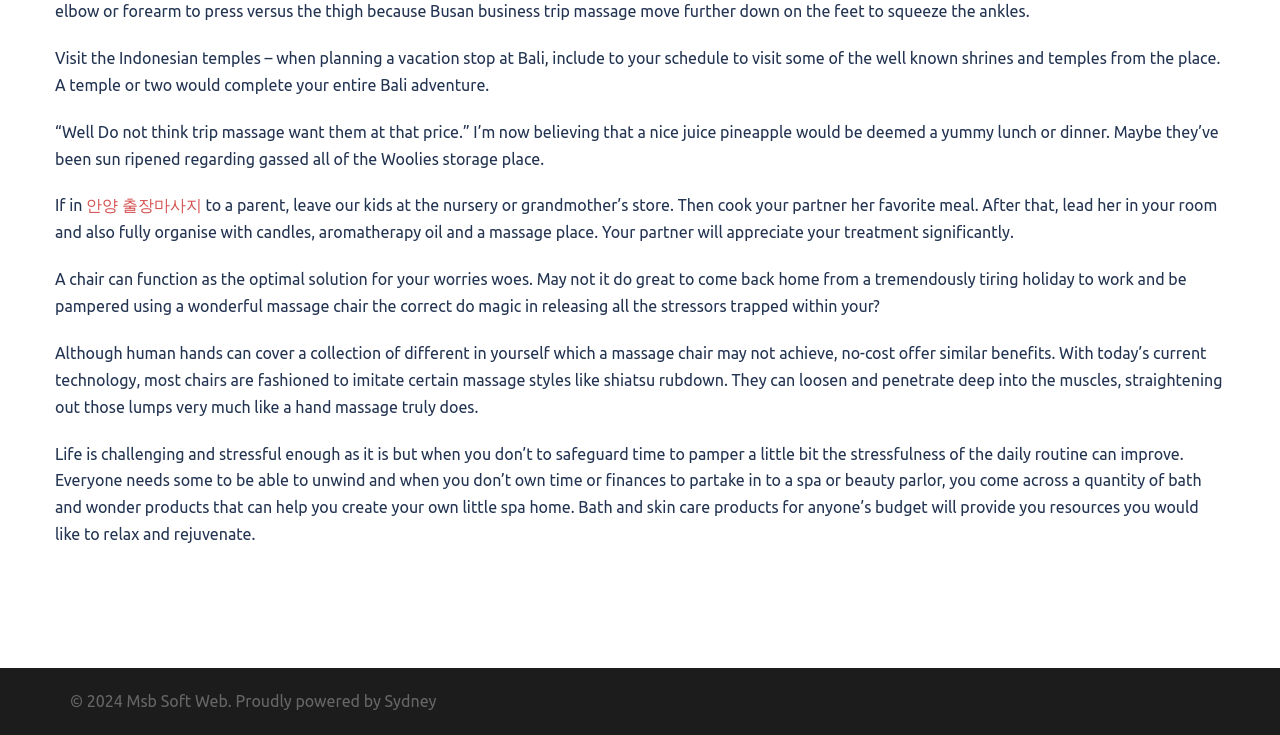Locate the bounding box coordinates of the UI element described by: "Sydney". The bounding box coordinates should consist of four float numbers between 0 and 1, i.e., [left, top, right, bottom].

[0.3, 0.941, 0.341, 0.966]